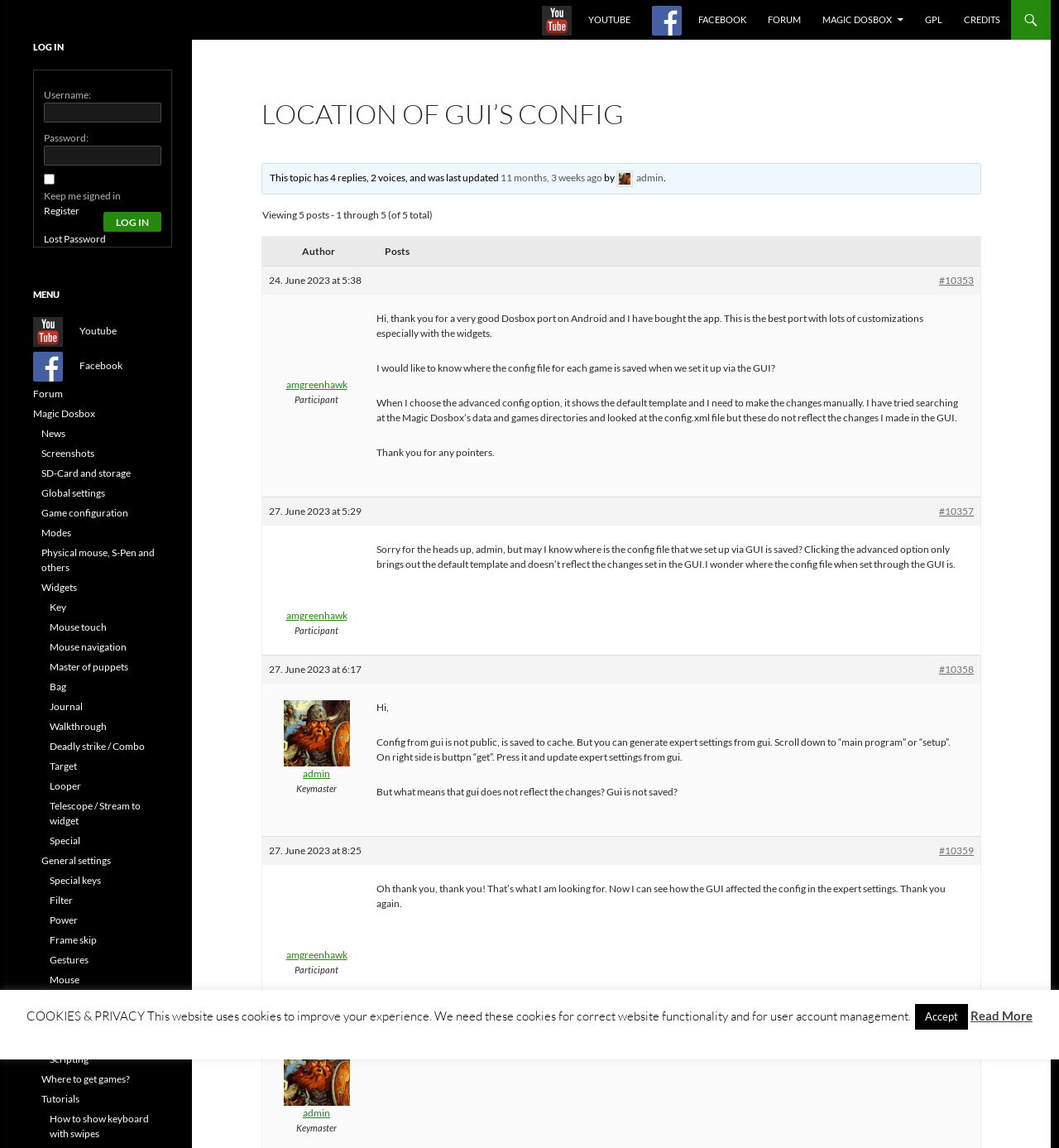Identify the bounding box of the UI element that matches this description: "Magic Dosbox".

[0.767, 0.0, 0.862, 0.035]